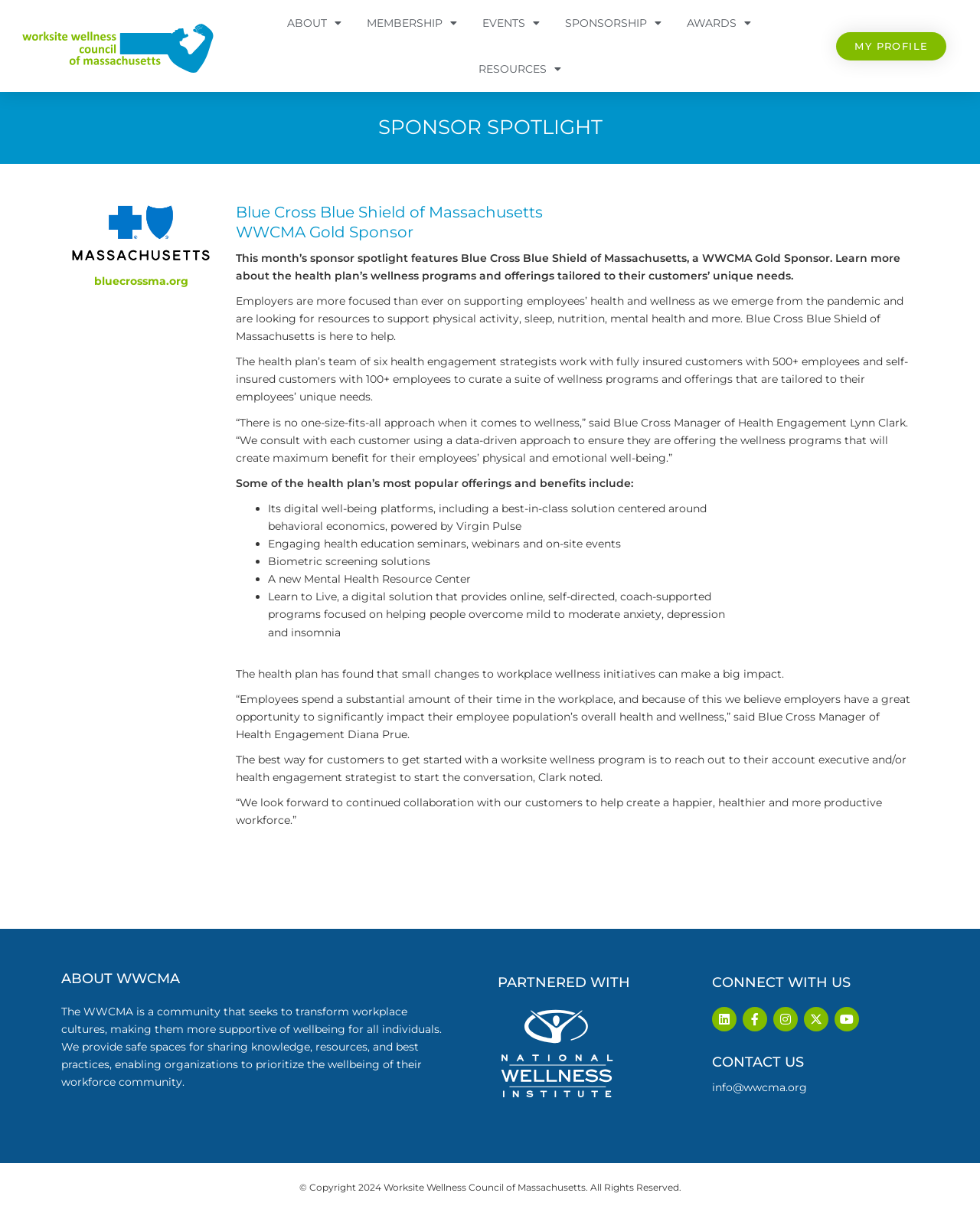What is the purpose of the WWCMA?
Based on the image, provide your answer in one word or phrase.

Transform workplace cultures